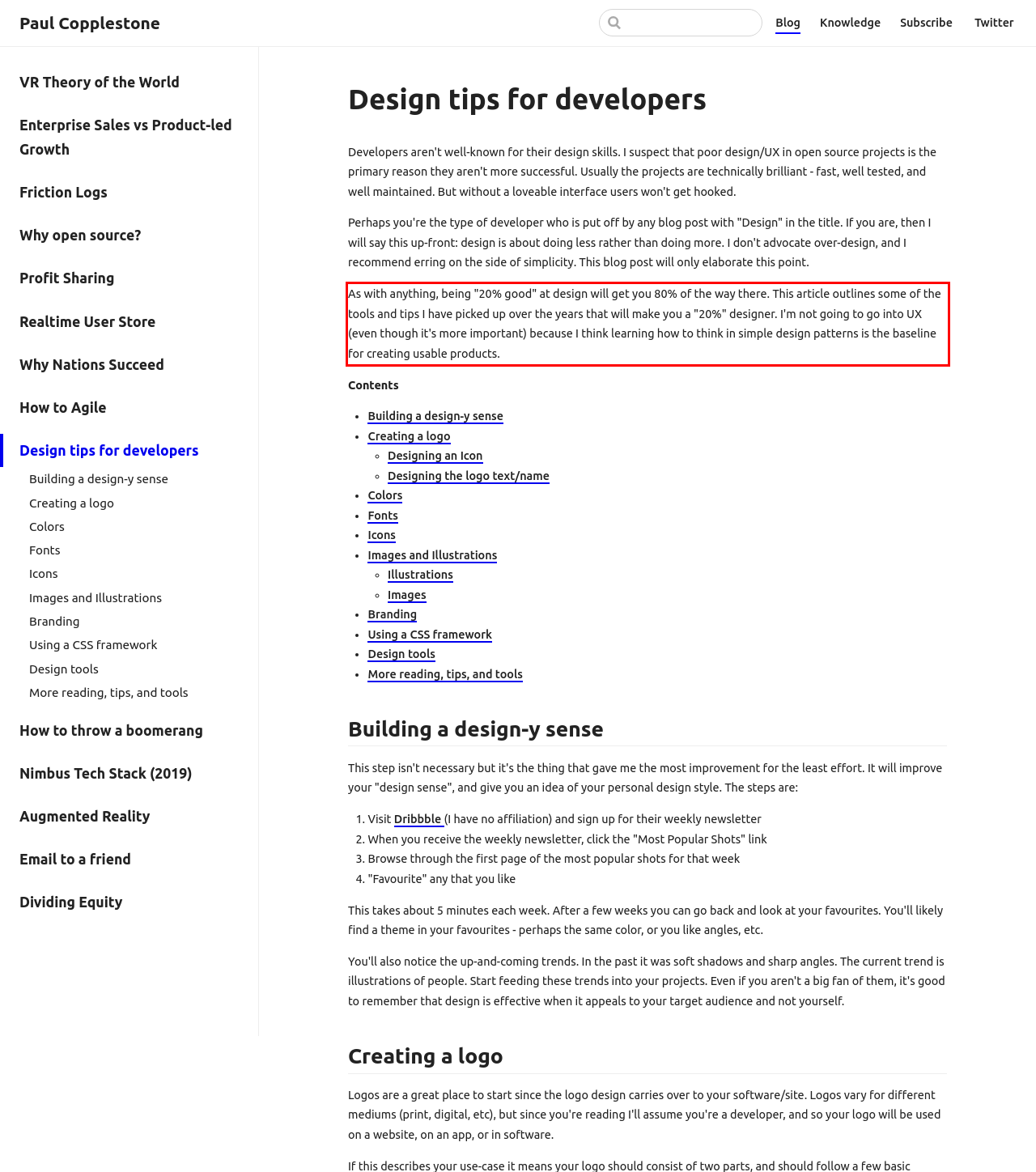Using the webpage screenshot, recognize and capture the text within the red bounding box.

As with anything, being "20% good" at design will get you 80% of the way there. This article outlines some of the tools and tips I have picked up over the years that will make you a "20%" designer. I'm not going to go into UX (even though it's more important) because I think learning how to think in simple design patterns is the baseline for creating usable products.